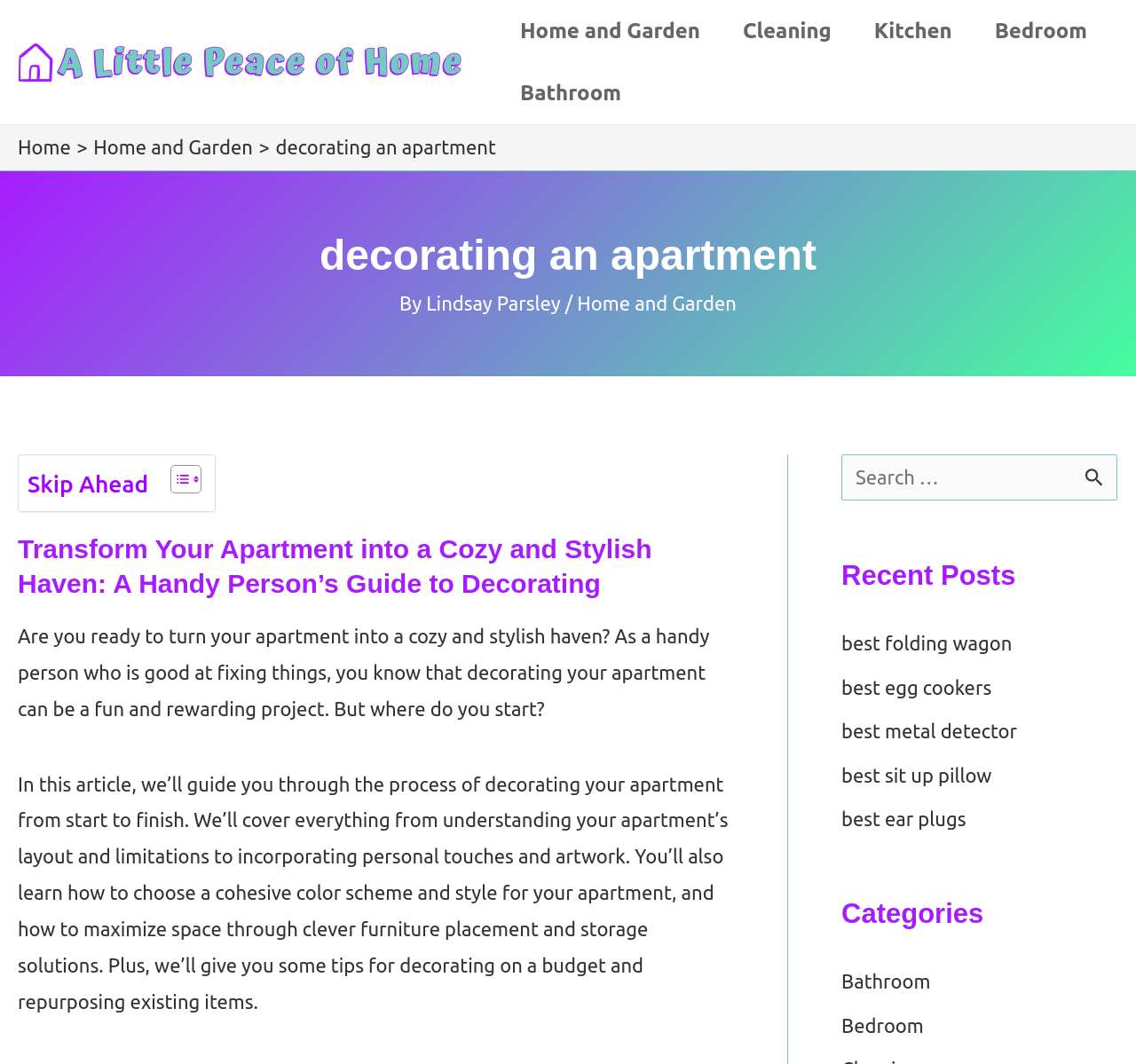Could you highlight the region that needs to be clicked to execute the instruction: "Click the 'Home and Garden' link in the navigation menu"?

[0.439, 0.0, 0.635, 0.058]